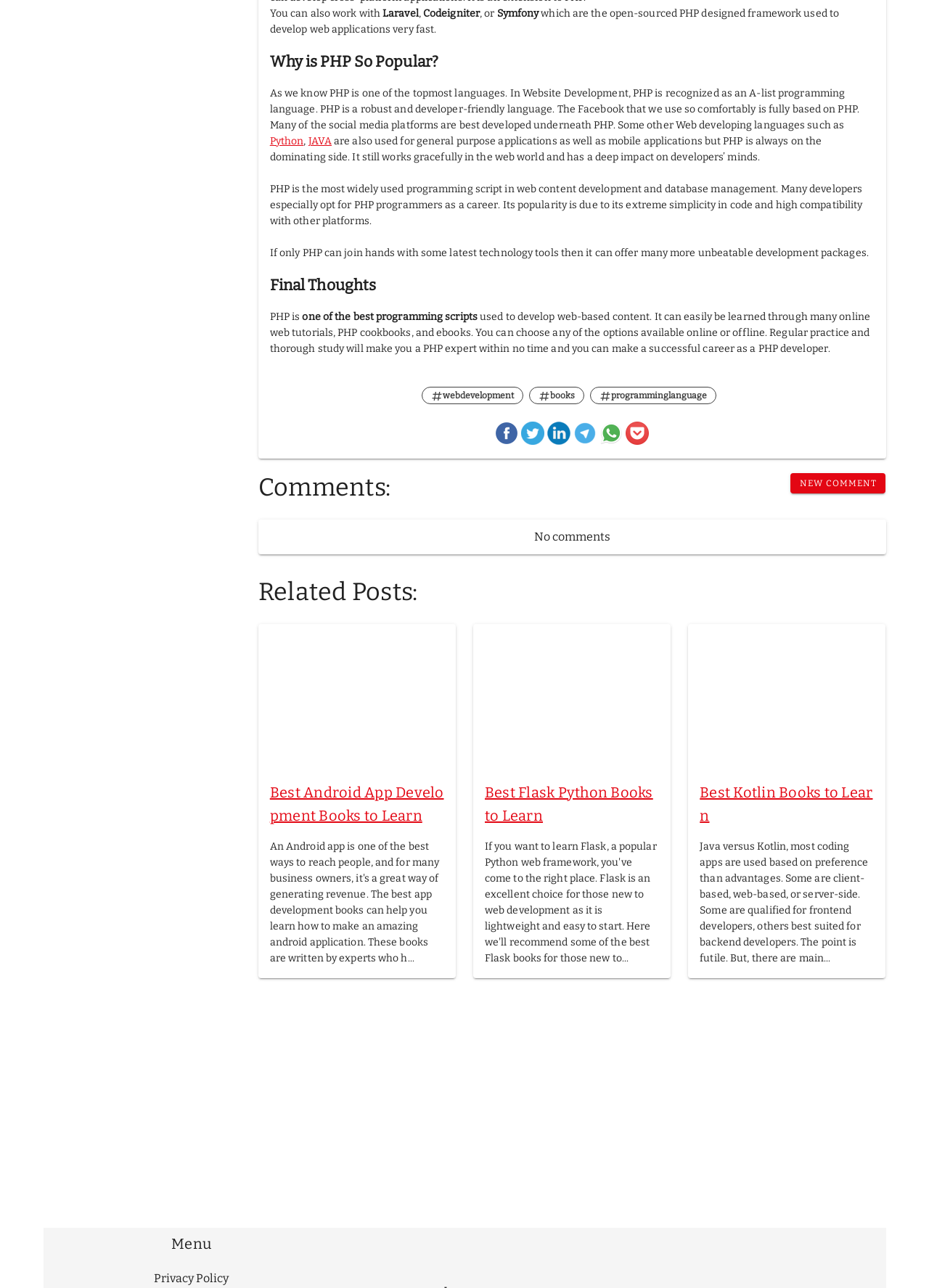What is the purpose of PHP according to the webpage?
Based on the image, answer the question with as much detail as possible.

The webpage mentions that PHP is 'the most widely used programming script in web content development and database management.' Therefore, the purpose of PHP according to the webpage is web development.